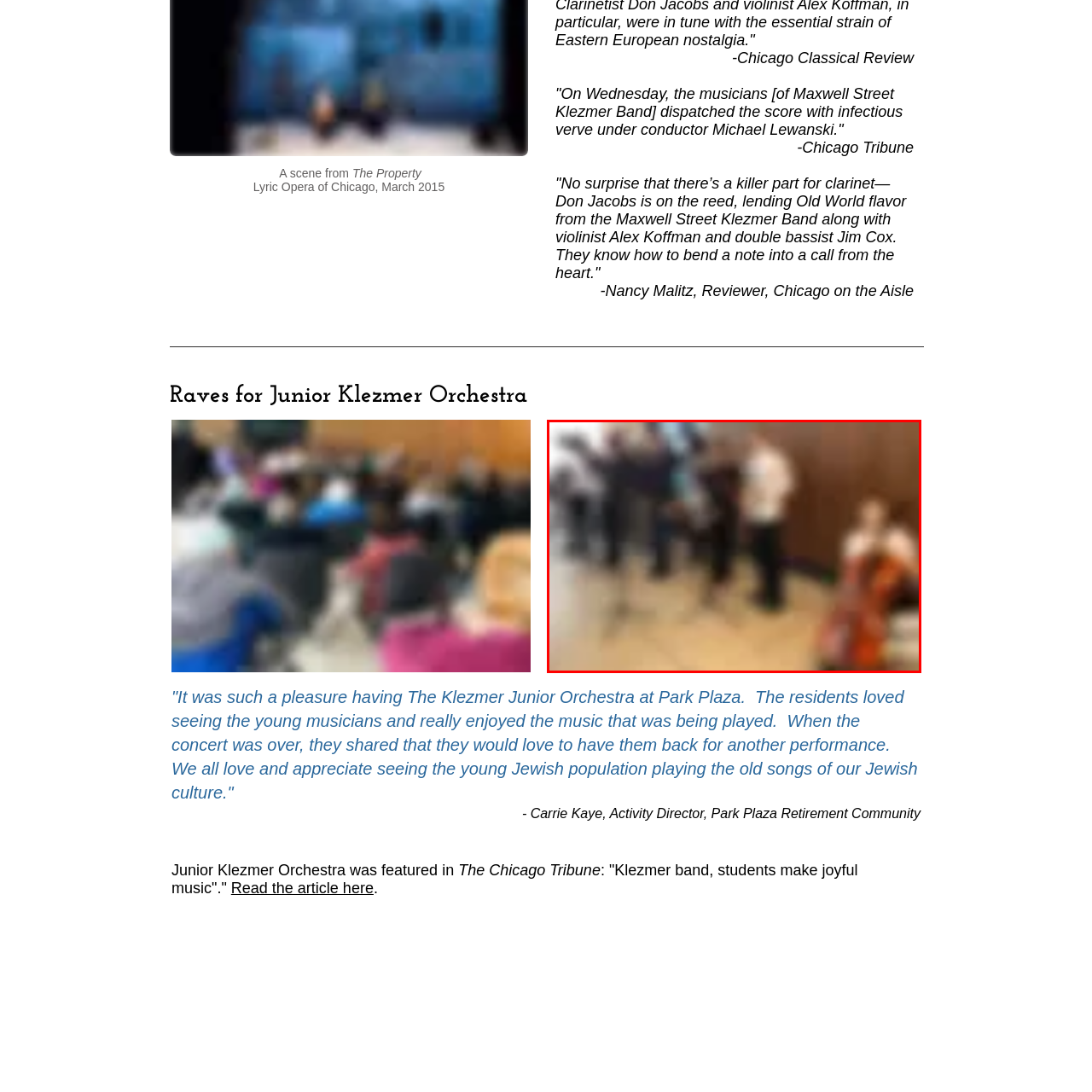Explain in detail what is happening within the highlighted red bounding box in the image.

The image captures a lively moment from a performance by the Junior Klezmer Orchestra, showcasing the essence of community engagement through music. In a warm, inviting interior space, musicians are seen actively performing, with a focus on the dynamic atmosphere created by their collective artistry. The featured musicians include a cello player, who can be seen engaged in the melody alongside fellow performers, demonstrating a blend of traditional Klezmer elements infused with youthful energy. The setting not only highlights the rich cultural heritage of Klezmer music but also reflects the joy and appreciation of the audience, who are likely captivated by the performance. This event marks a special occasion at Park Plaza, where the orchestra’s performance resonated well with the residents, fostering a sense of connection through the age-old tradition of Jewish music.